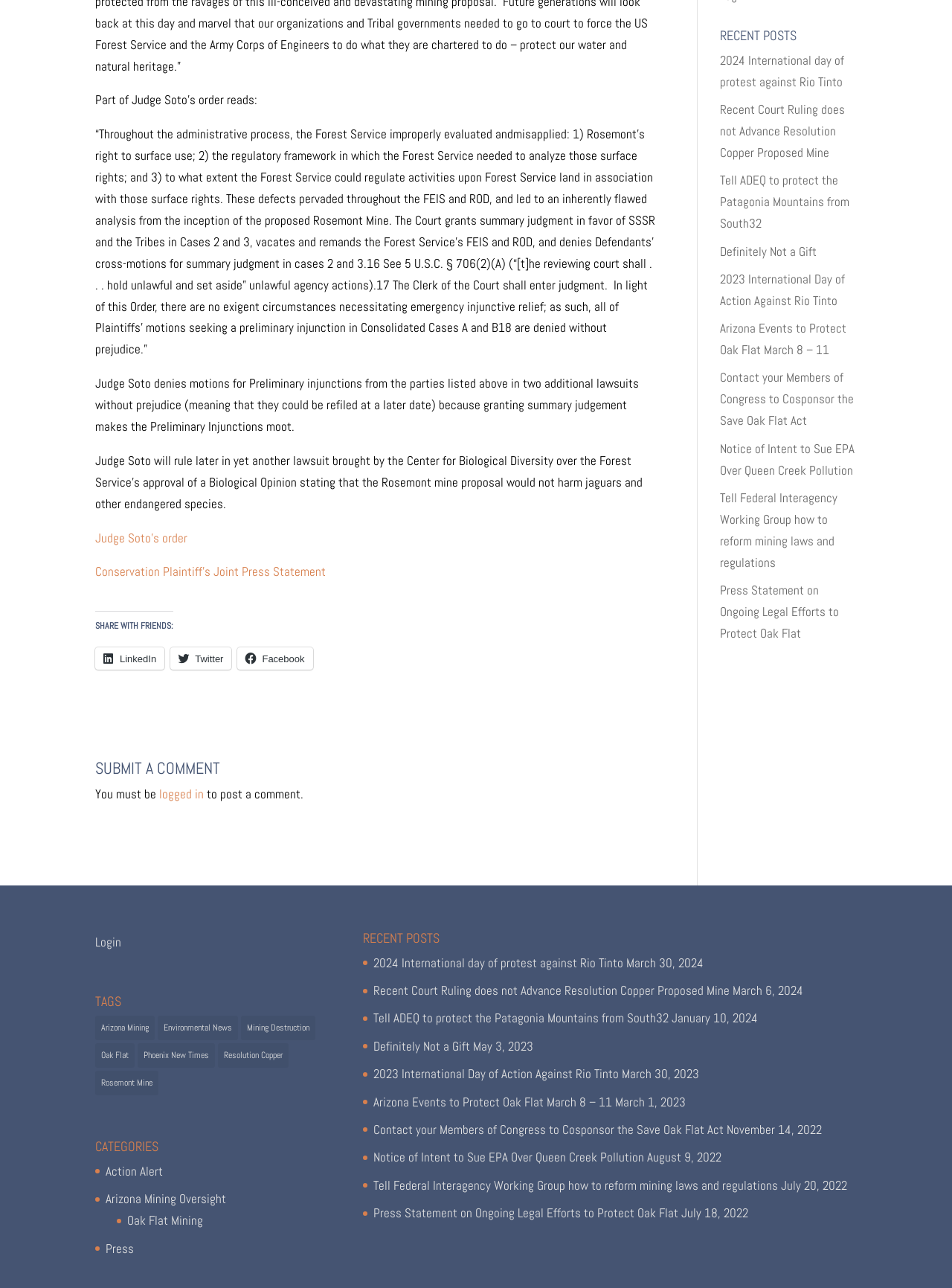Answer the question briefly using a single word or phrase: 
What is the purpose of the 'SHARE WITH FRIENDS' section?

Share links